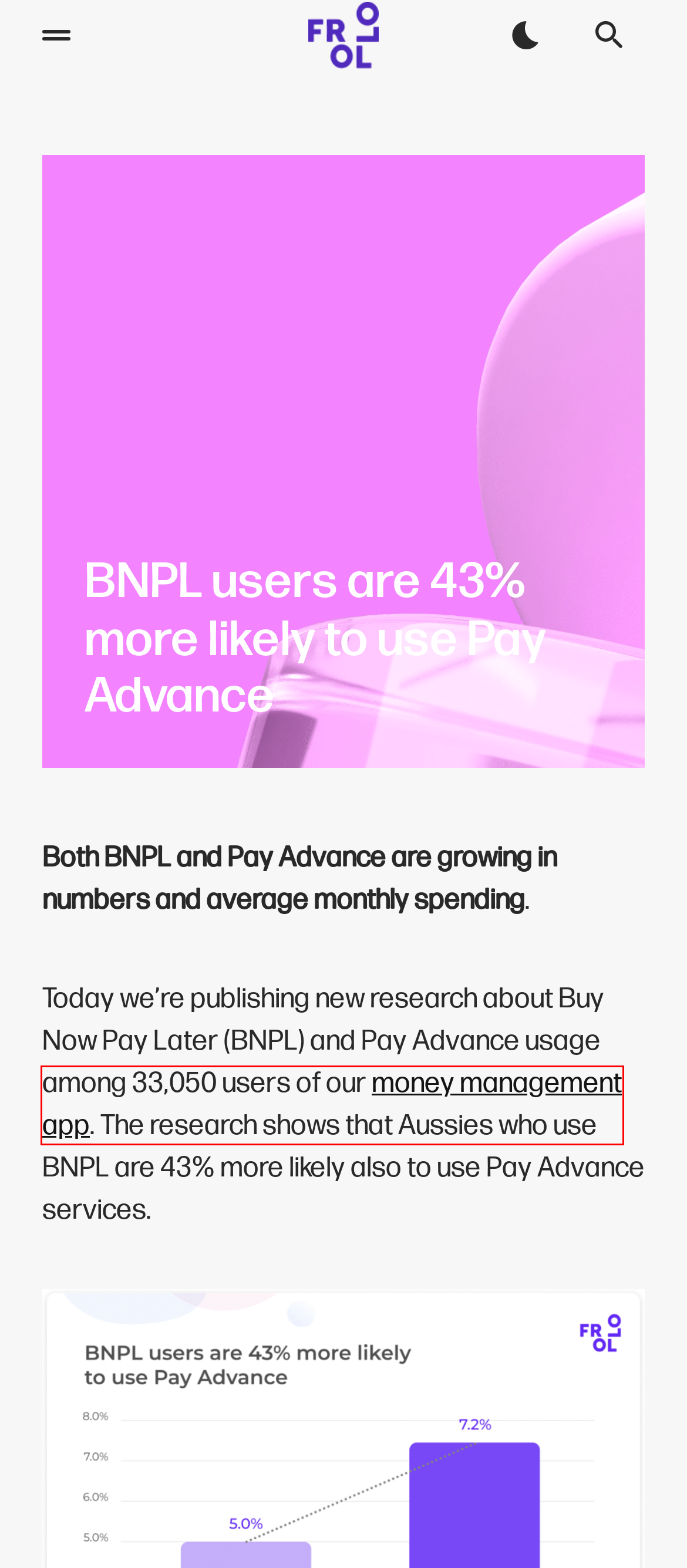Please examine the screenshot provided, which contains a red bounding box around a UI element. Select the webpage description that most accurately describes the new page displayed after clicking the highlighted element. Here are the candidates:
A. With Pocketbook closing, is Frollo a good alternative for you?￼ - State of Open Banking 2024
B. Beyond Bank launches Open Banking powered financial wellbeing app - State of Open Banking 2024
C. State of Open Banking 2024
D. The banks - State of Open Banking 2024
E. Financial Passport - Frollo
F. A Data-Backed Comparison of Data Quality with Screen Scraping
G. Frollo money management app - Frollo
H. Open Banking's untapped potential - State of Open Banking 2024

G